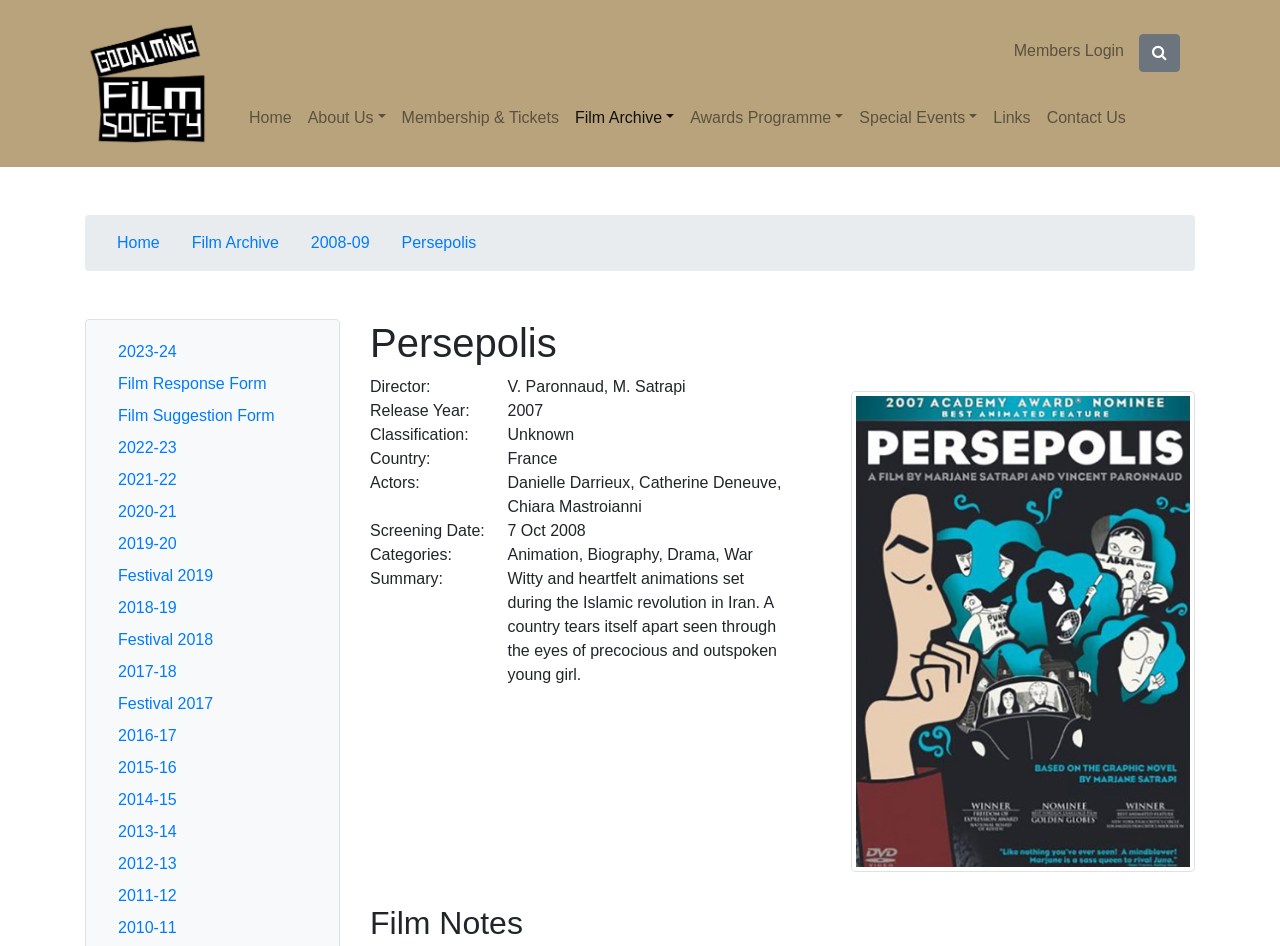Generate a thorough caption that explains the contents of the webpage.

The webpage is about the film "Persepolis" and is hosted by the Godalming Film Society. At the top left corner, there is a logo of the film society, and next to it, a link to the members' login page and a search bar. Below the logo, there is a navigation menu with links to different sections of the website, including "Home", "About Us", "Membership & Tickets", "Film Archive", "Awards Programme", "Special Events", and "Links".

On the left side of the page, there is a list of links to different film seasons, ranging from 2008-09 to 2023-24, as well as links to film response and suggestion forms.

The main content of the page is about the film "Persepolis", which is displayed in the center of the page. The film's title is in a large font, and below it, there are details about the film, including the directors, release year, classification, country, actors, screening date, and categories. There is also a summary of the film, which describes it as a witty and heartfelt animation set during the Islamic revolution in Iran.

Below the film details, there is a link to the film's page, and next to it, a large image of the film's poster. At the bottom of the page, there is a heading that says "Film Notes".